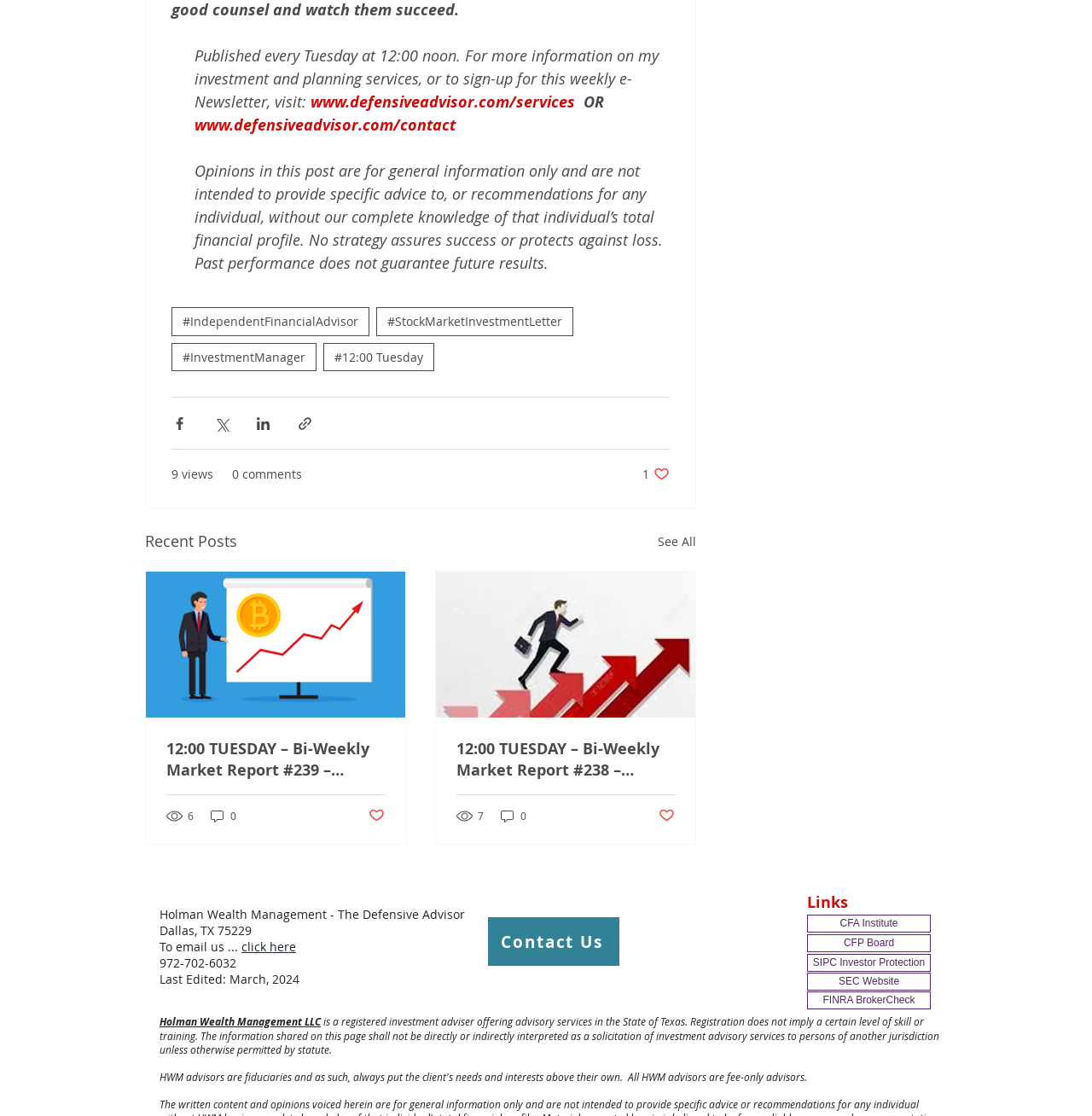Identify the bounding box coordinates of the clickable section necessary to follow the following instruction: "Share via Facebook". The coordinates should be presented as four float numbers from 0 to 1, i.e., [left, top, right, bottom].

[0.157, 0.372, 0.172, 0.387]